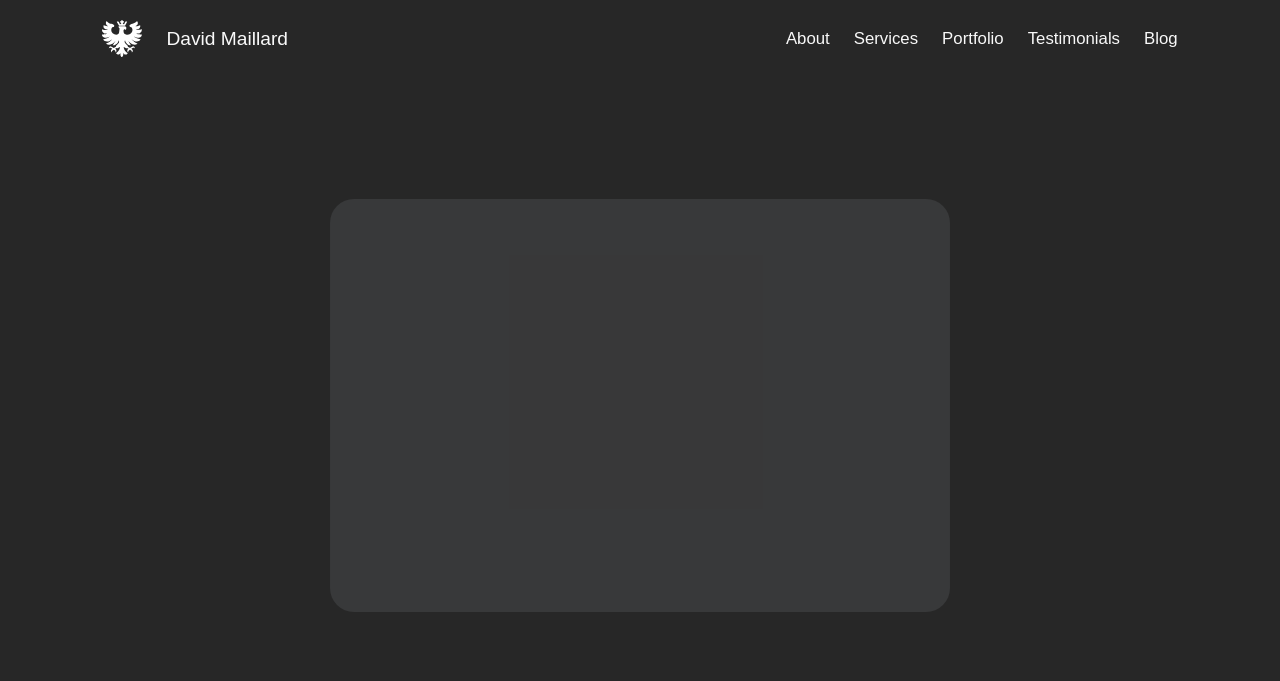Determine which piece of text is the heading of the webpage and provide it.

Exploring Average Rates for Freelance Web Developers